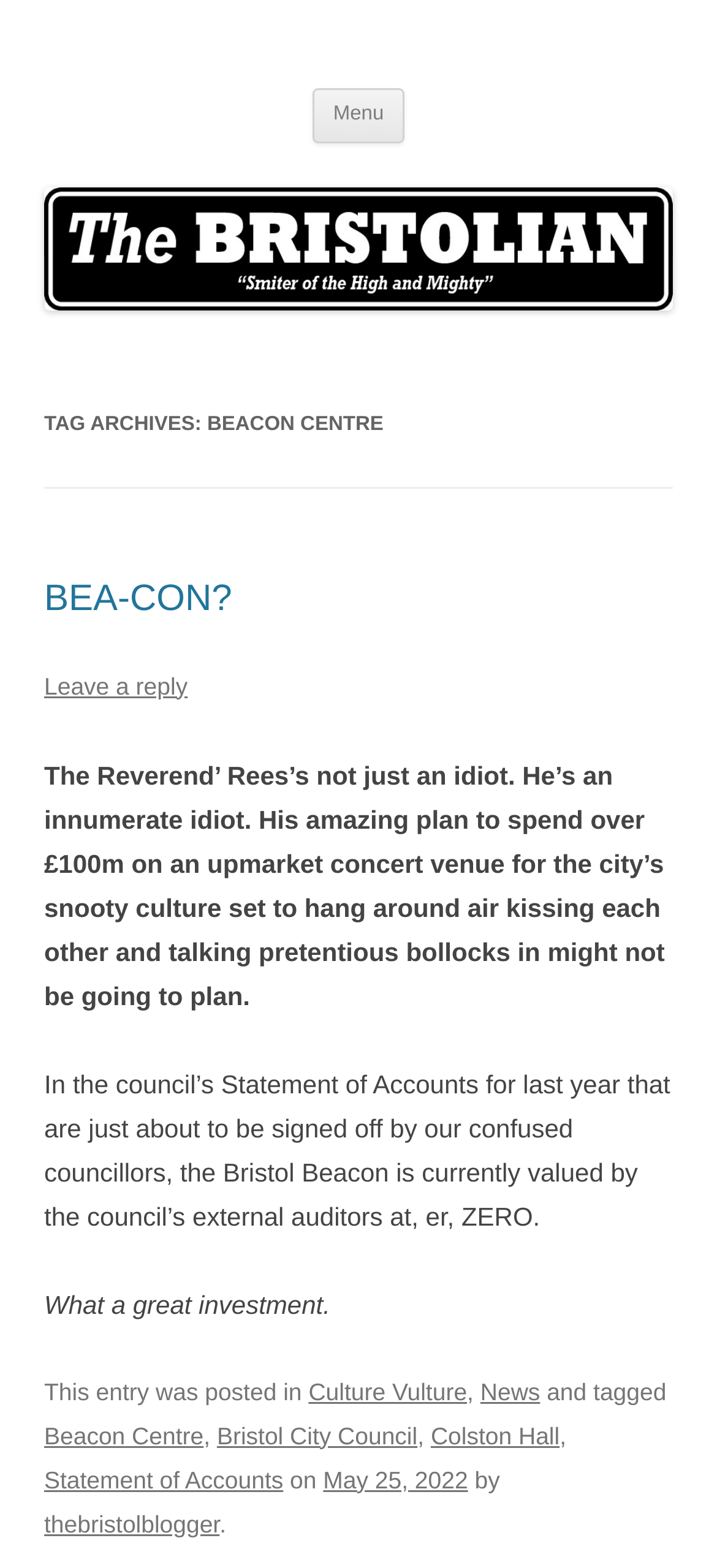Respond with a single word or phrase for the following question: 
What is the value of the Bristol Beacon according to the council's external auditors?

ZERO